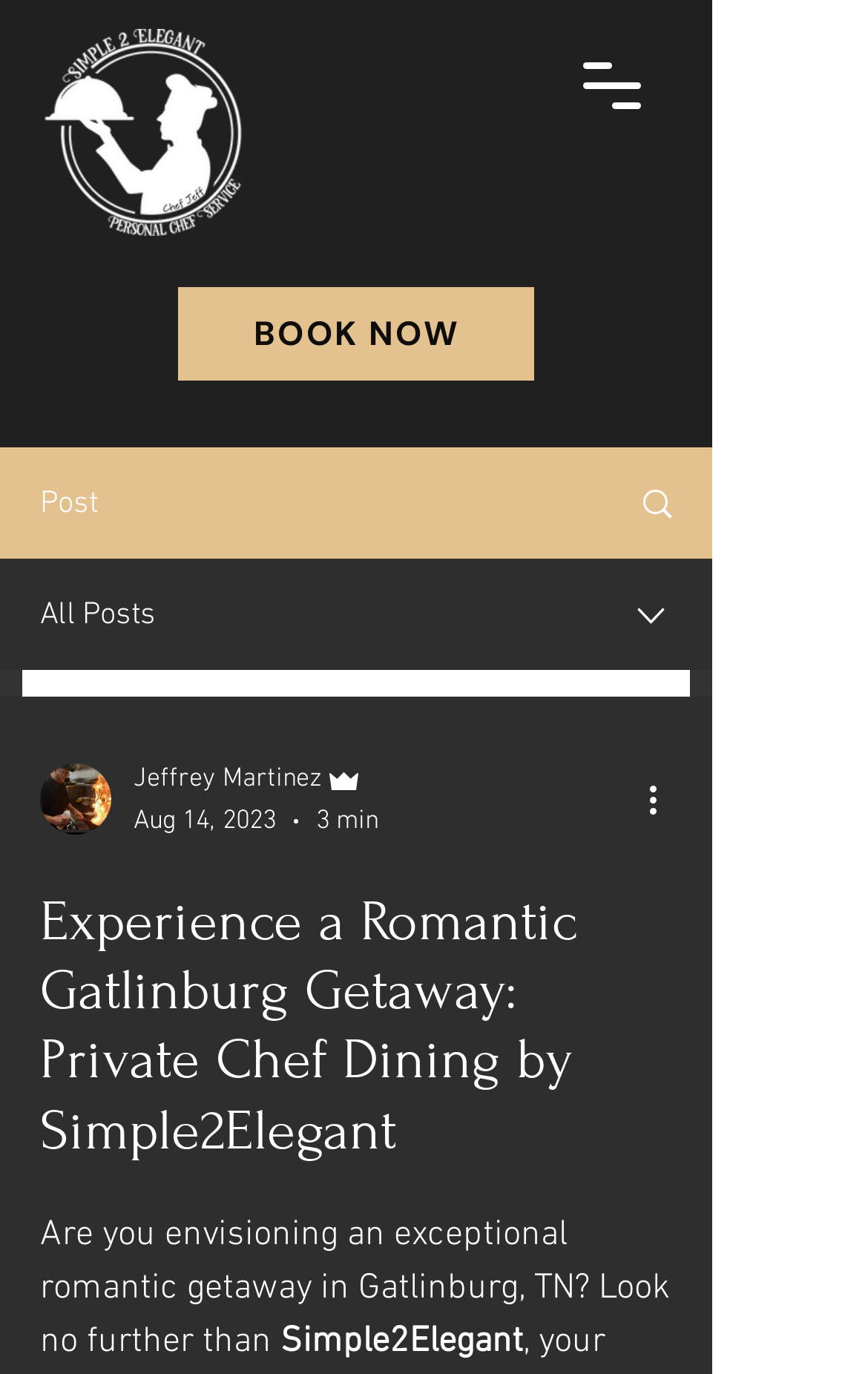Please provide a comprehensive response to the question below by analyzing the image: 
What is the call-to-action on the webpage?

I found the call-to-action by looking at the prominent button on the top of the webpage, which says 'BOOK NOW' in bold letters.